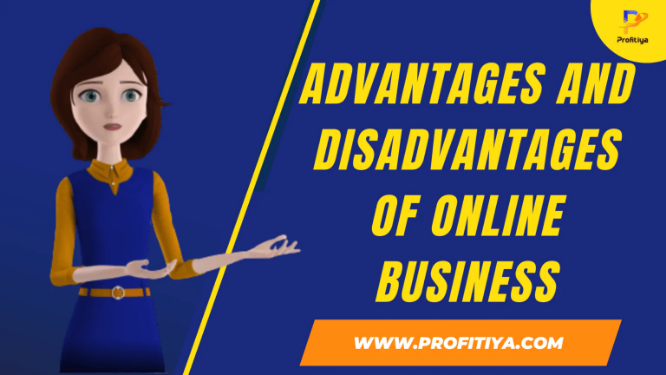What is the purpose of the website link?
Using the information from the image, answer the question thoroughly.

The website link 'www.profititya.com' is mentioned in the caption as a way to encourage viewers to explore more about online business insights and services, implying that the link is meant to provide additional information or resources on the topic.